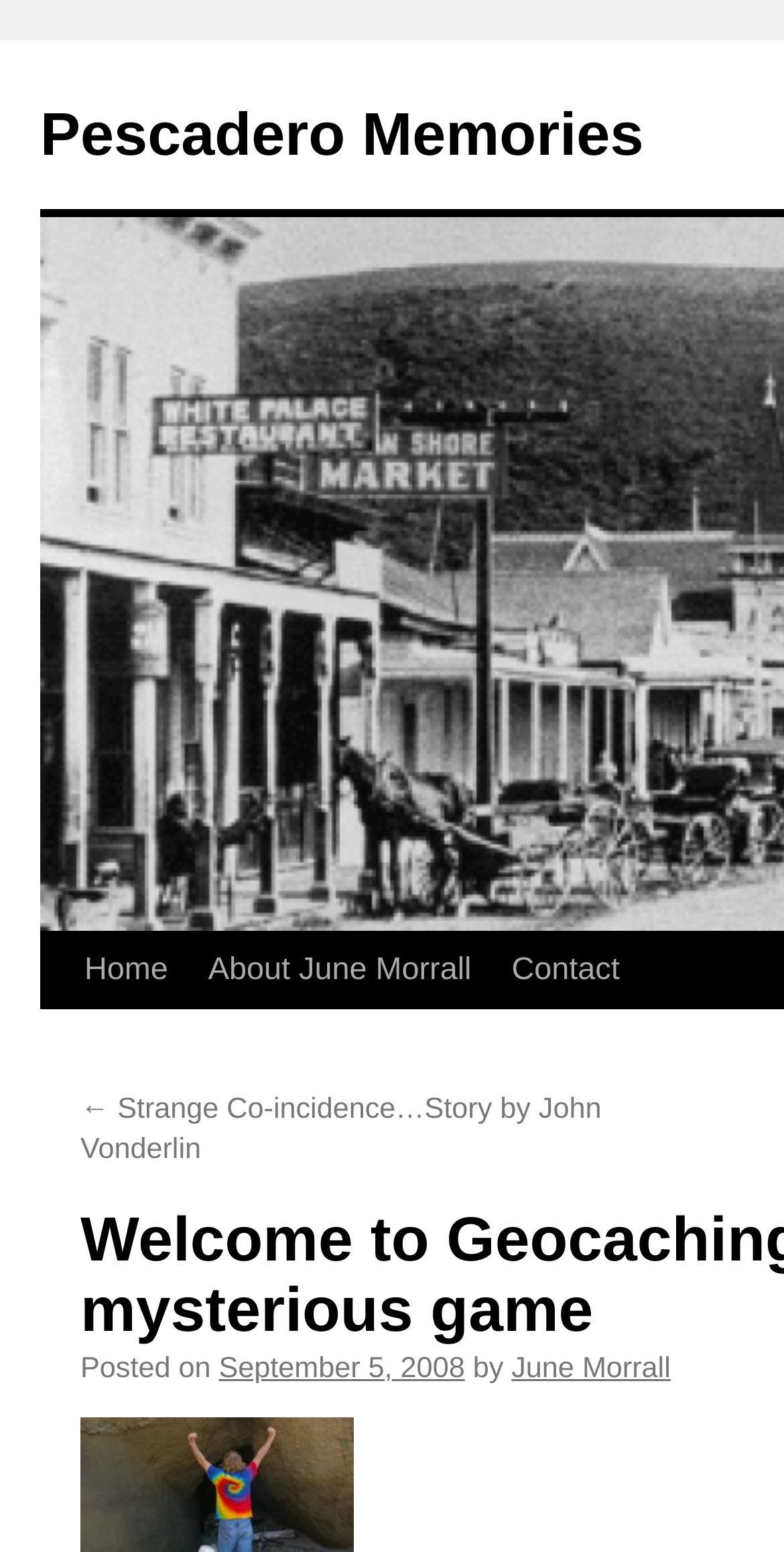What is the principal heading displayed on the webpage?

Welcome to Geocaching.com…. new mysterious game